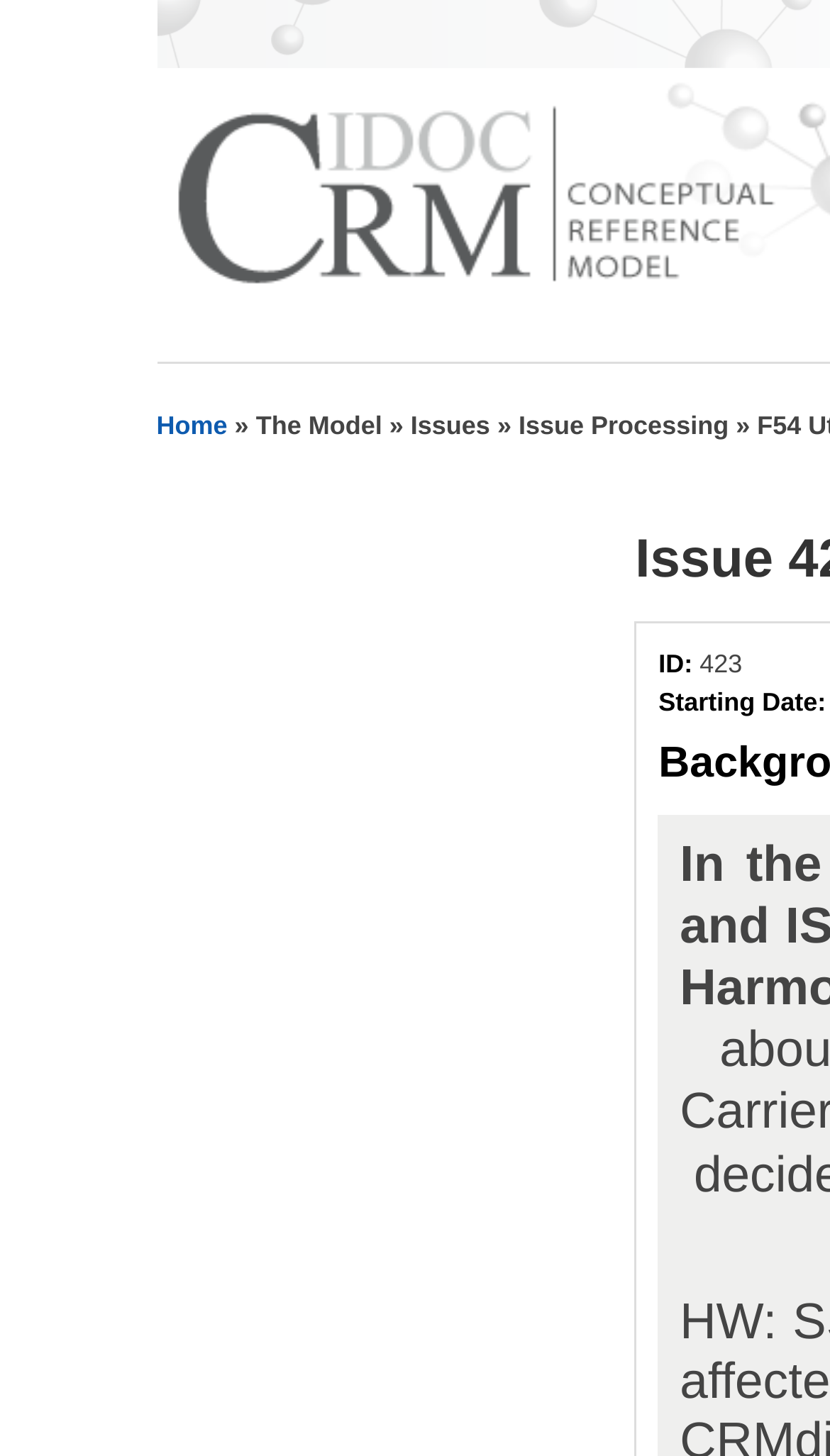Provide a short answer to the following question with just one word or phrase: What is the current page about?

F54 Utilized Information carrier